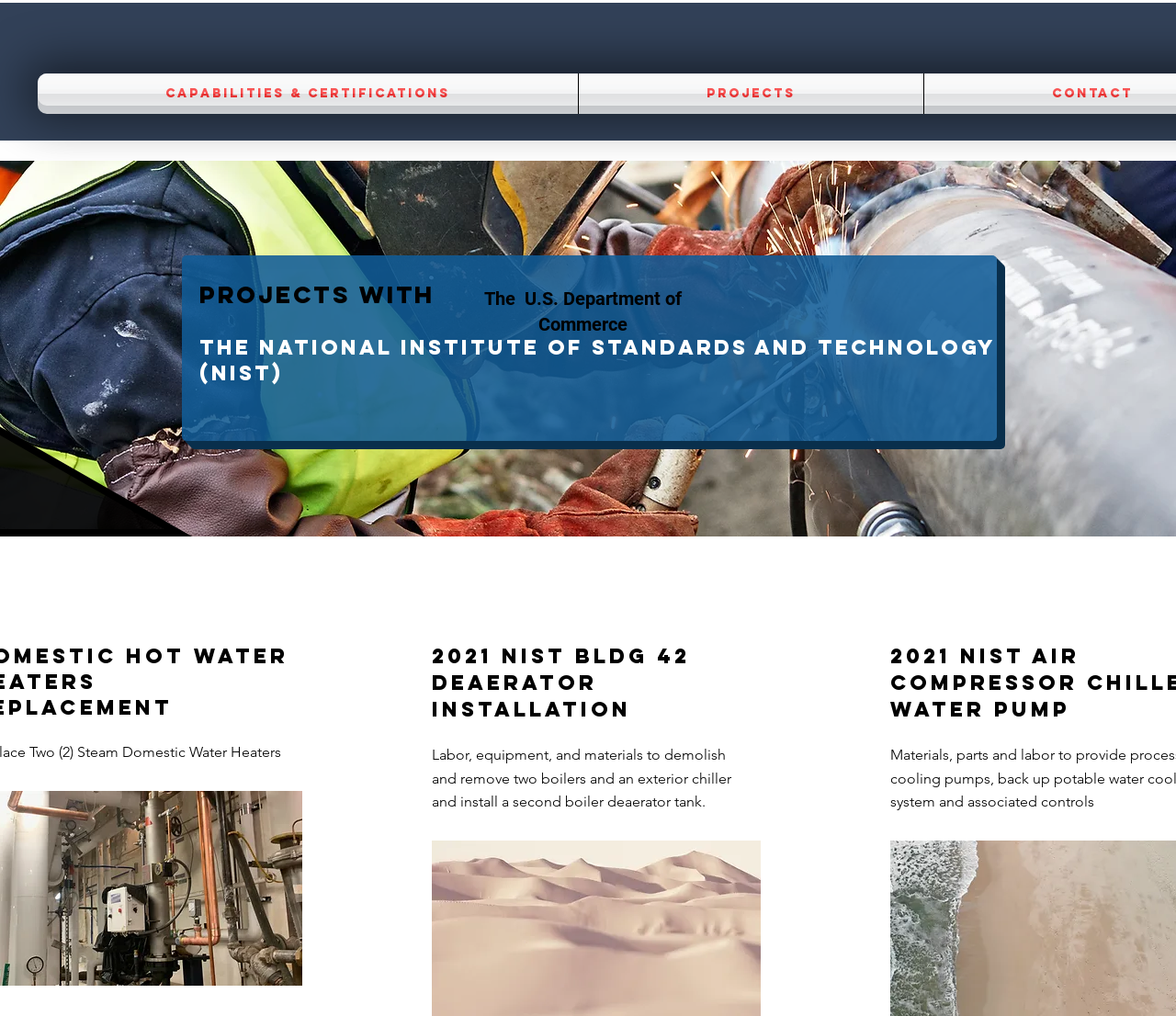What is the image on the webpage about?
Using the image, respond with a single word or phrase.

Man Fixing Pipe